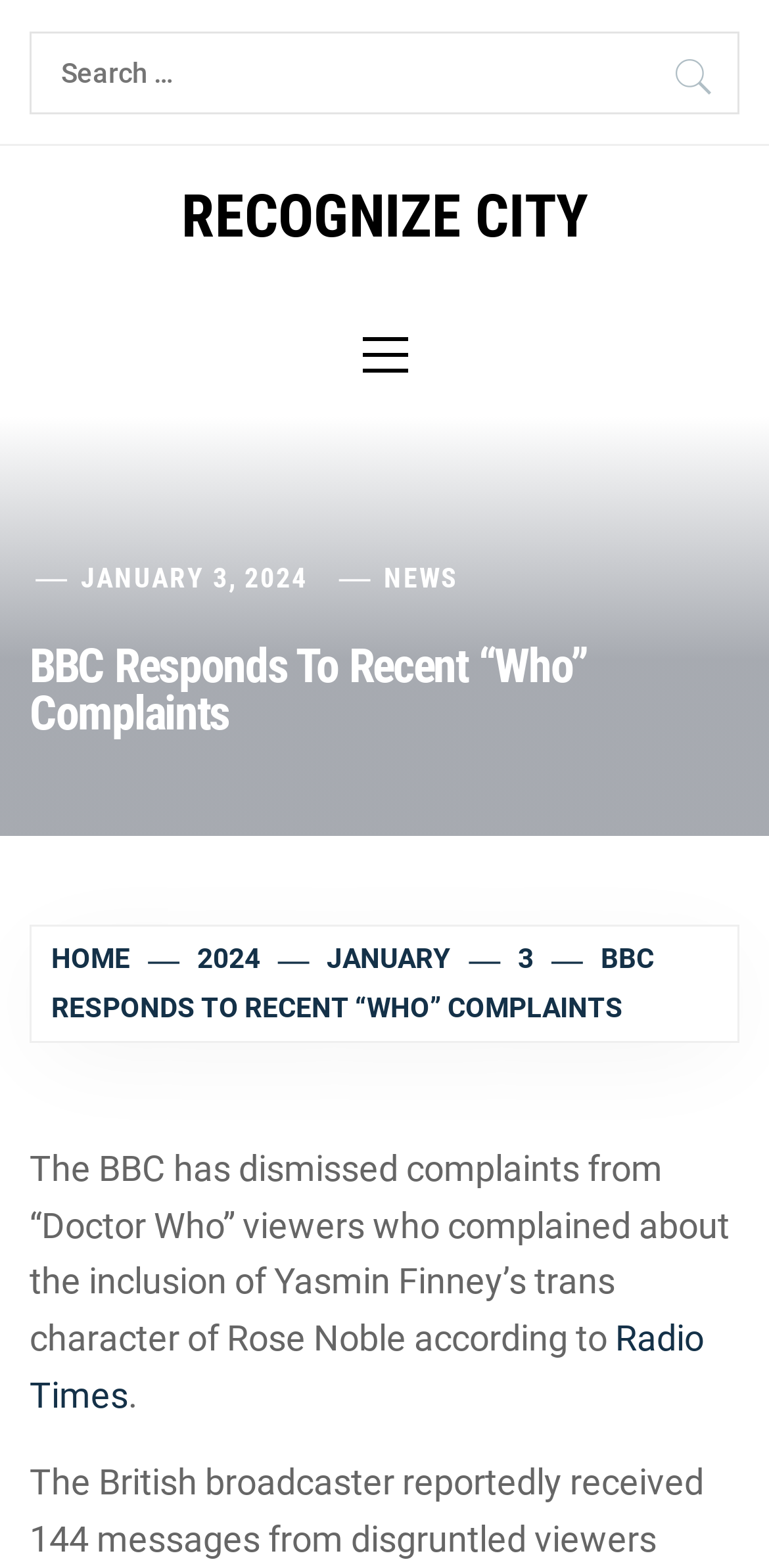Give an in-depth explanation of the webpage layout and content.

The webpage appears to be a news article page from the BBC. At the top, there is a search bar with a "Search for:" label and a "Search" button to the right. Below the search bar, there is a prominent link to "RECOGNIZE CITY" and a primary menu with a "Primary Menu" label.

The main content of the page is divided into sections. The first section has a heading that reads "BBC Responds To Recent “Who” Complaints" and a navigation menu with breadcrumbs, including links to "HOME", "2024", "JANUARY", "3", and the current article. Below the breadcrumbs, there is a paragraph of text that discusses the BBC's response to complaints about a "Doctor Who" episode featuring a trans character. The text cites Radio Times as a source.

To the right of the main content, there are two columns of links with headings. The first column has a heading that reads "TV News: Reacher, Pretty, Yellowjackets, Wrexham" and a link to the same article. Below this, there is an image. The second column has a heading that reads "“Legally Blonde” Gets A Prequel Series" and a link to the same article. Below this, there is another image.

At the top right of the page, there is a link to "JANUARY 3, 2024", which appears to be the date of the article. There is also a link to "NEWS" above the main content sections.